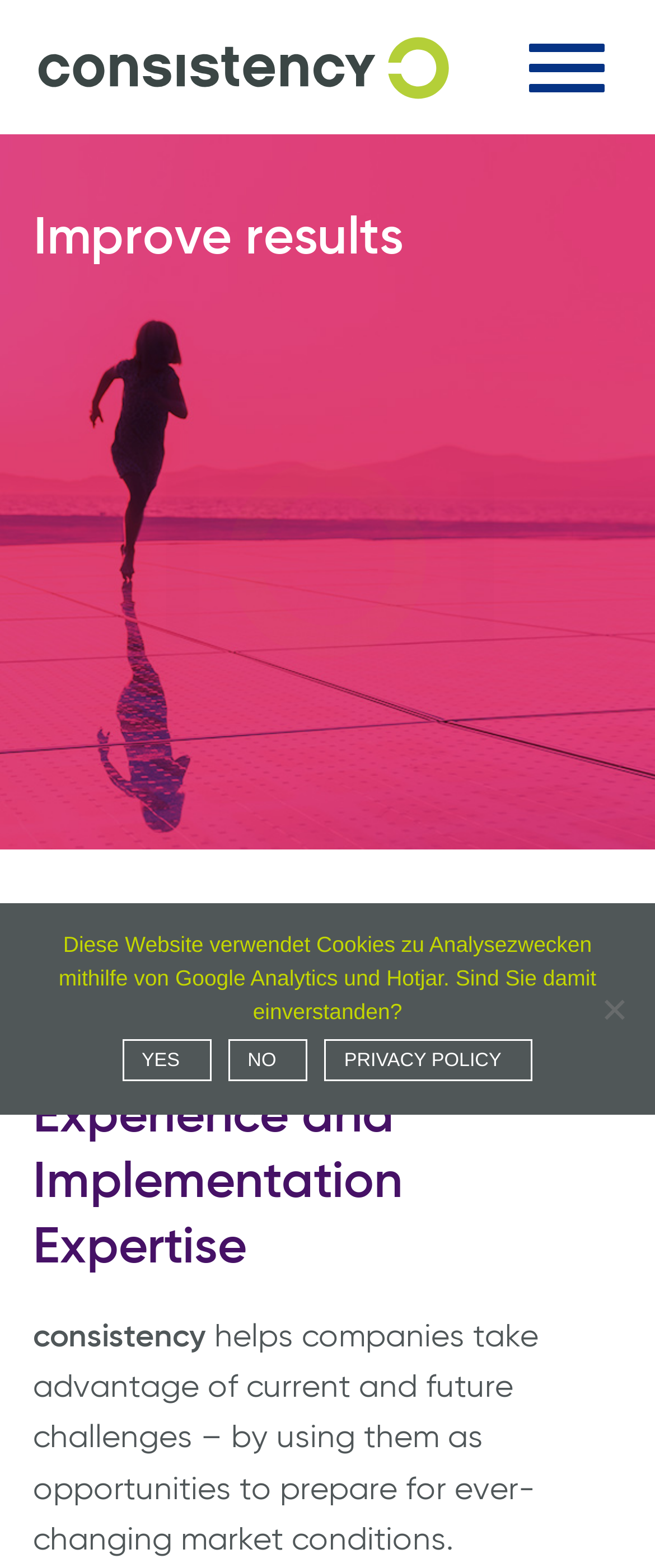Determine the bounding box coordinates of the clickable element necessary to fulfill the instruction: "Click on What We Do". Provide the coordinates as four float numbers within the 0 to 1 range, i.e., [left, top, right, bottom].

[0.046, 0.151, 0.469, 0.181]